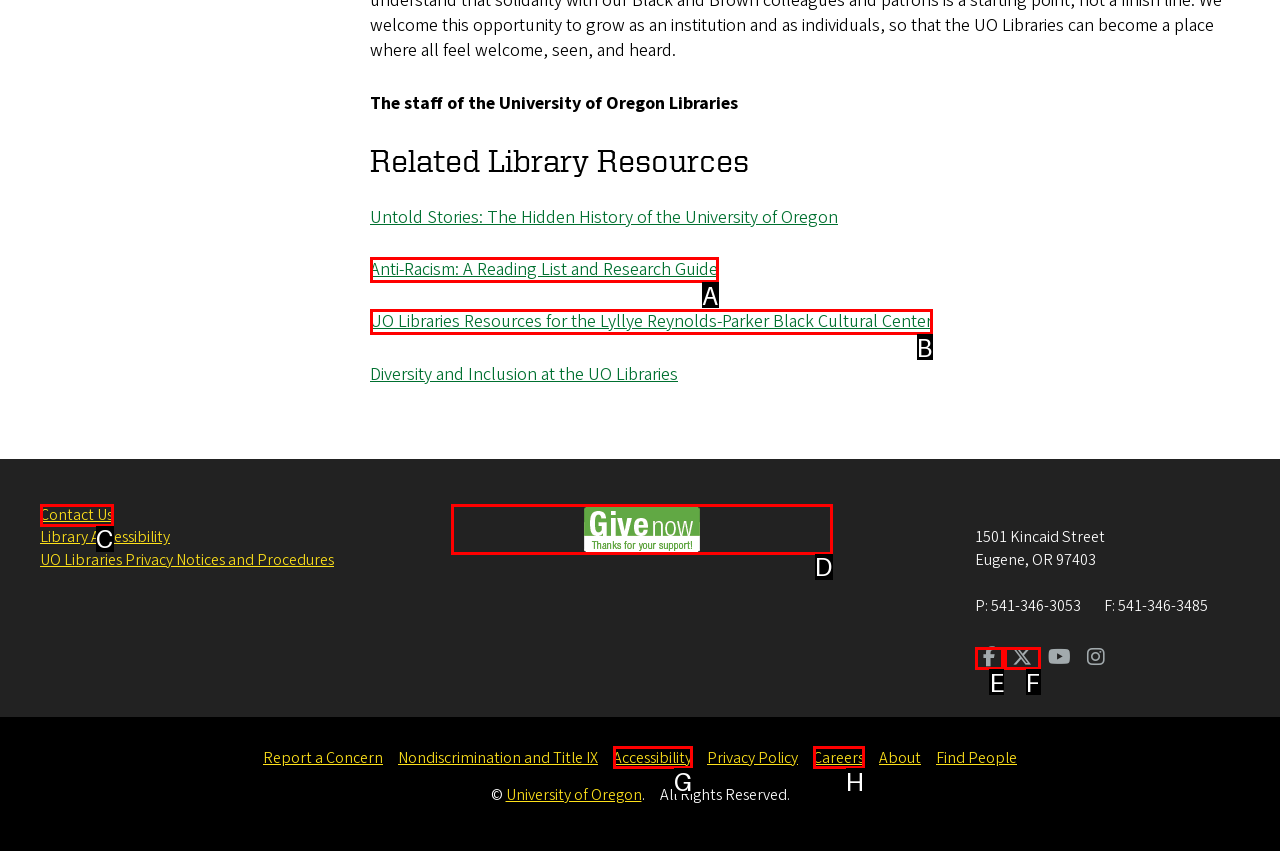Specify which UI element should be clicked to accomplish the task: Visit the University of Oregon Facebook page. Answer with the letter of the correct choice.

E